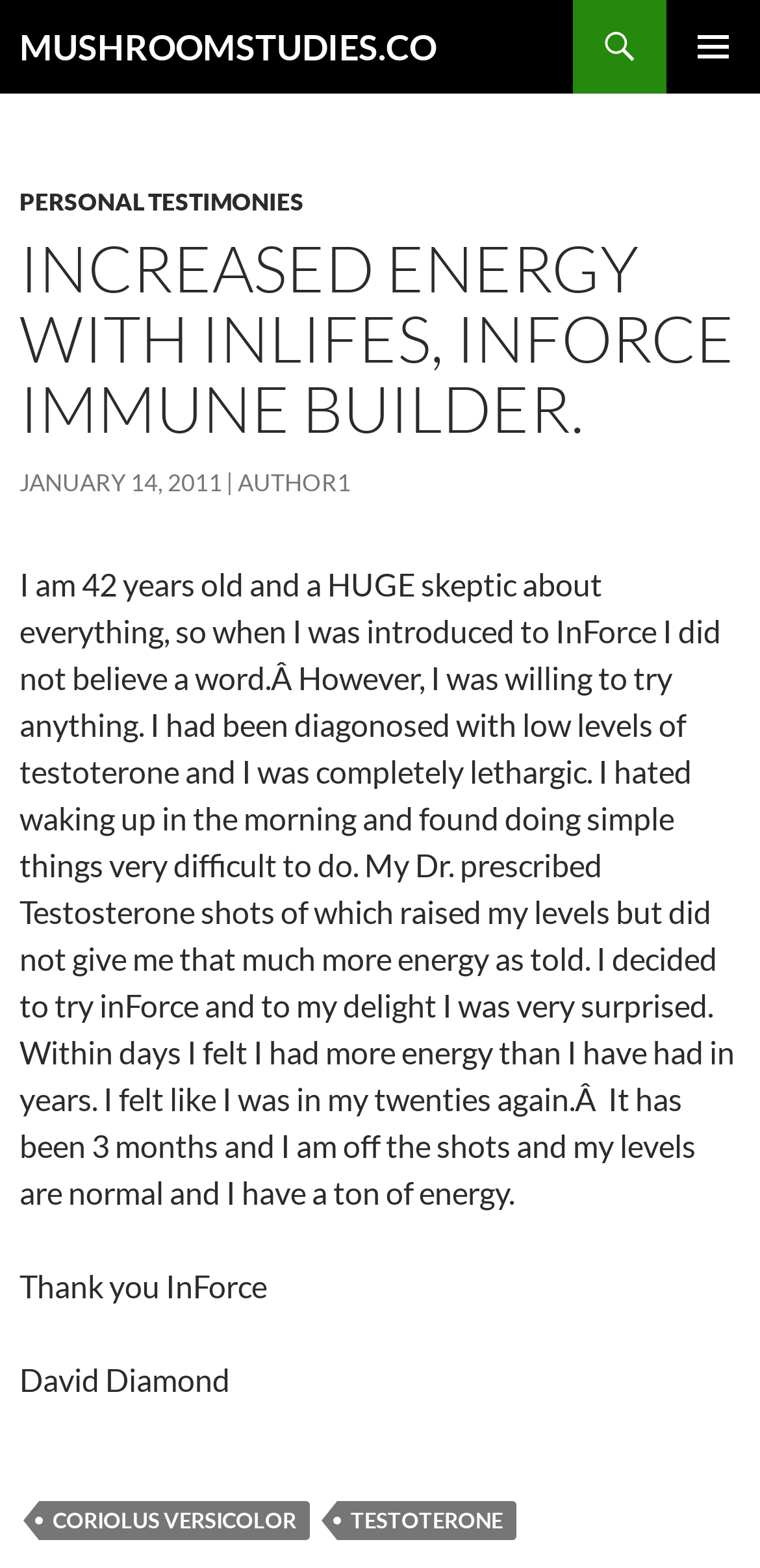Use a single word or phrase to answer the question: 
What was the author's health issue before trying InForce?

Low levels of testosterone